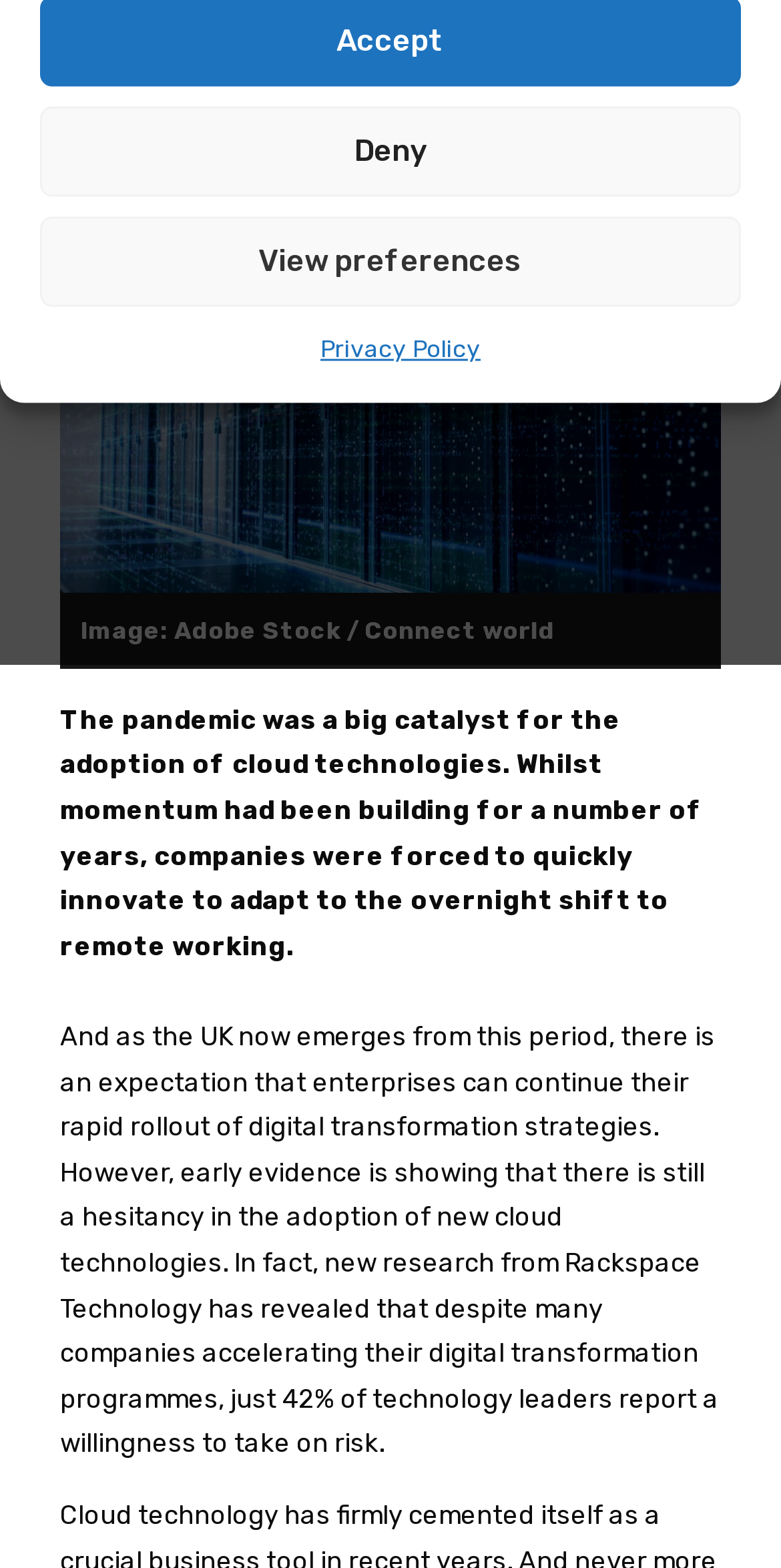Locate the bounding box of the UI element based on this description: "View preferencesView preferences". Provide four float numbers between 0 and 1 as [left, top, right, bottom].

[0.051, 0.138, 0.949, 0.196]